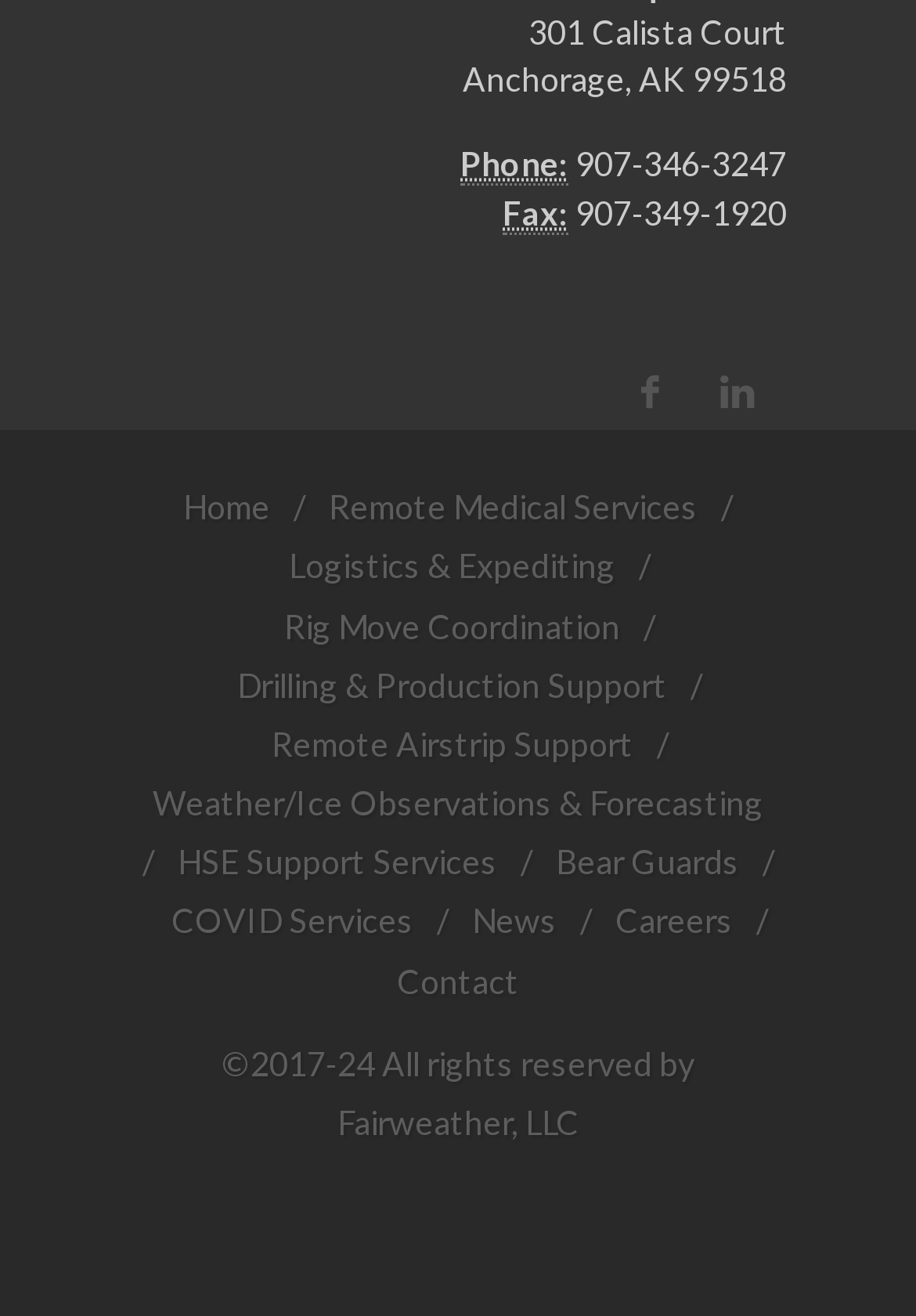Answer the following inquiry with a single word or phrase:
What services does Fairweather, LLC provide?

Remote Medical Services, Logistics & Expediting, etc.